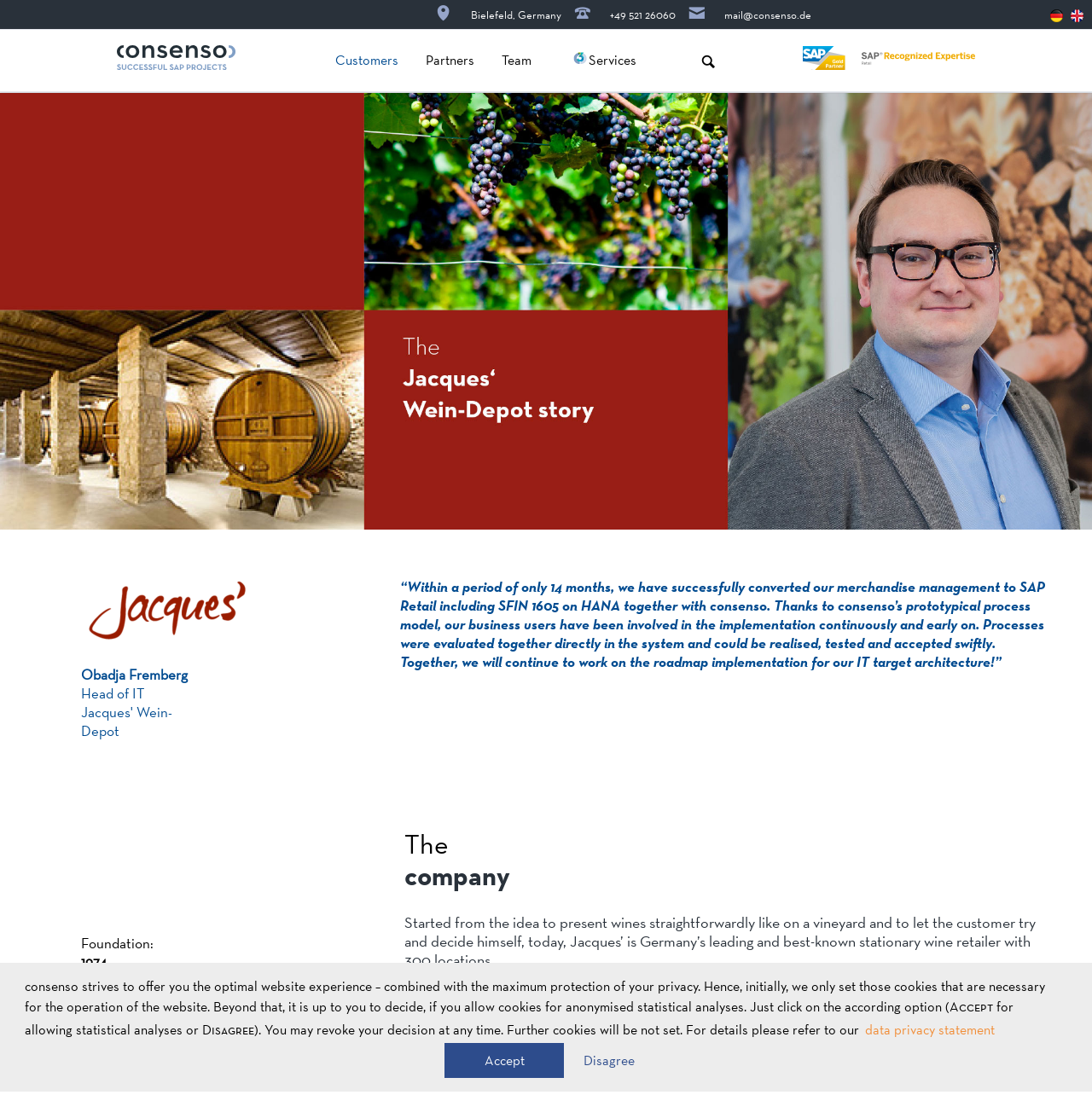Pinpoint the bounding box coordinates of the clickable area necessary to execute the following instruction: "Click the 'Project Stories' link". The coordinates should be given as four float numbers between 0 and 1, namely [left, top, right, bottom].

[0.308, 0.086, 0.456, 0.108]